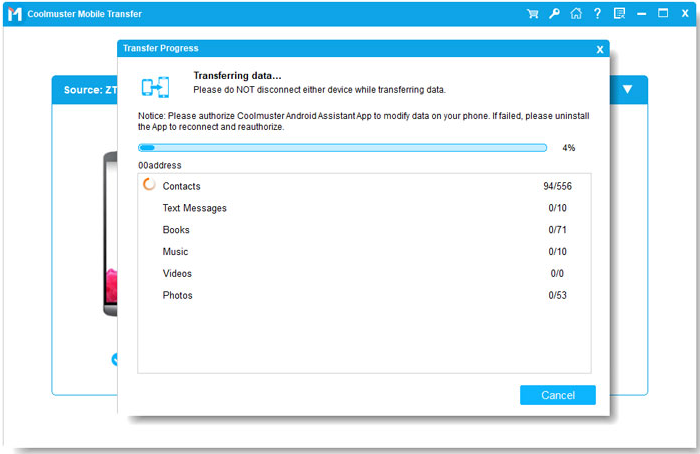Break down the image and provide a full description, noting any significant aspects.

The image depicts a screen from the Coolmuster Mobile Transfer application, showing a transfer progress window. At the top, a header reads "Transfer Progress," indicating the current stage of the data transfer process. Below this, a progress bar is visually conveying that the transfer is currently at 4%. 

The window advises users to "Please do NOT disconnect either device while transferring data," emphasizing the importance of maintaining a stable connection during the process. Detailed progress is displayed for various categories of data being transferred: Contacts (94 out of 556), Text Messages (0 out of 10), Books (0 out of 71), Music (0 out of 0), Videos (0 out of 0), and Photos (0 out of 53). 

A notice also appears below the progress bar, highlighting the requirement to authorize the Coolmuster Android Assistant app for modifying data on the user's phone and providing guidance for reconnection if necessary. At the bottom right, a "Cancel" button is available for users to halt the transfer if needed. The interface is clean and user-friendly, with a focus on facilitating a smooth transition of data between devices.